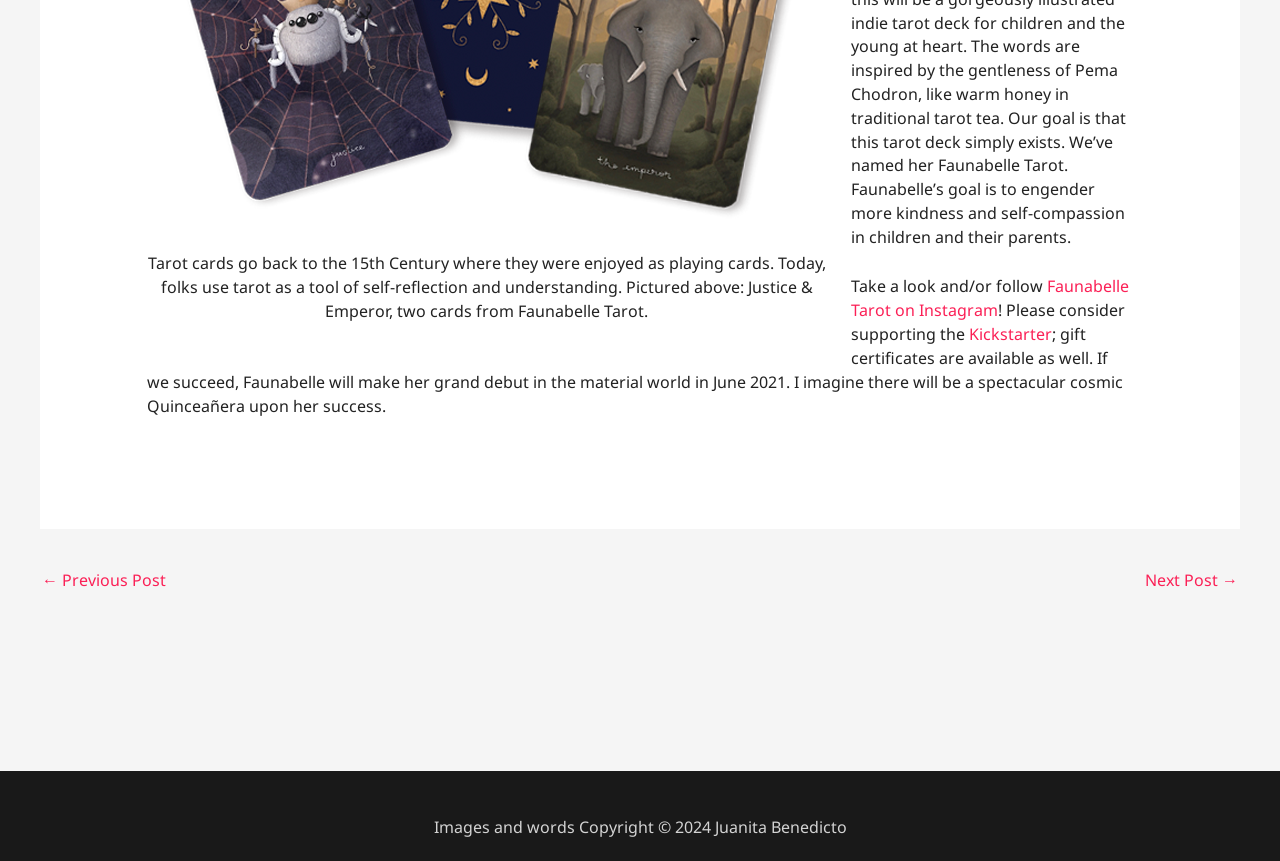Use a single word or phrase to answer the question: Who owns the copyright of the images and words?

Juanita Benedicto